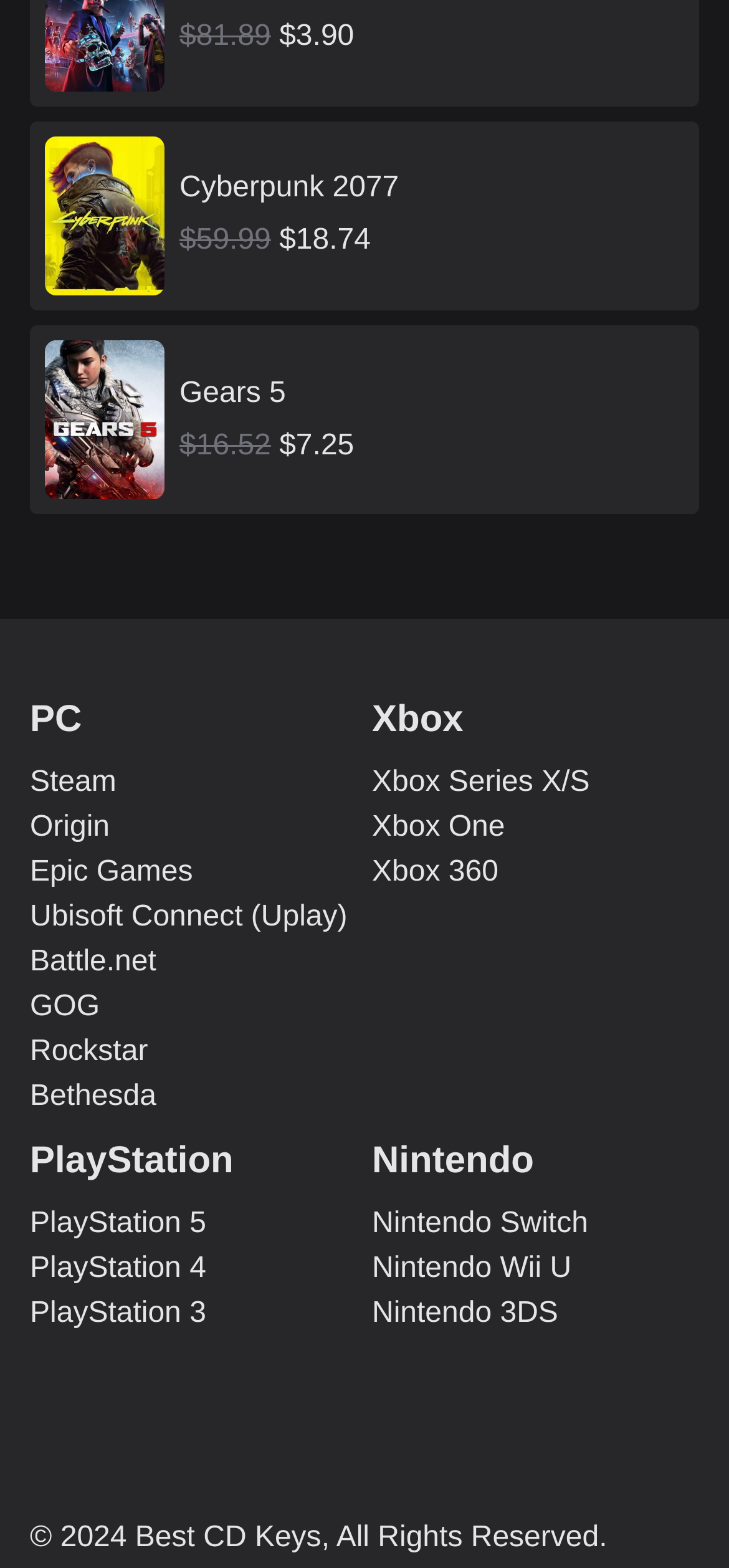What is the price of Cyberpunk 2077?
Please give a well-detailed answer to the question.

The price of Cyberpunk 2077 can be found in the link element with the text 'Cyberpunk 2077 Game Cover Artwork Cyberpunk 2077 $59.99 $18.74'.